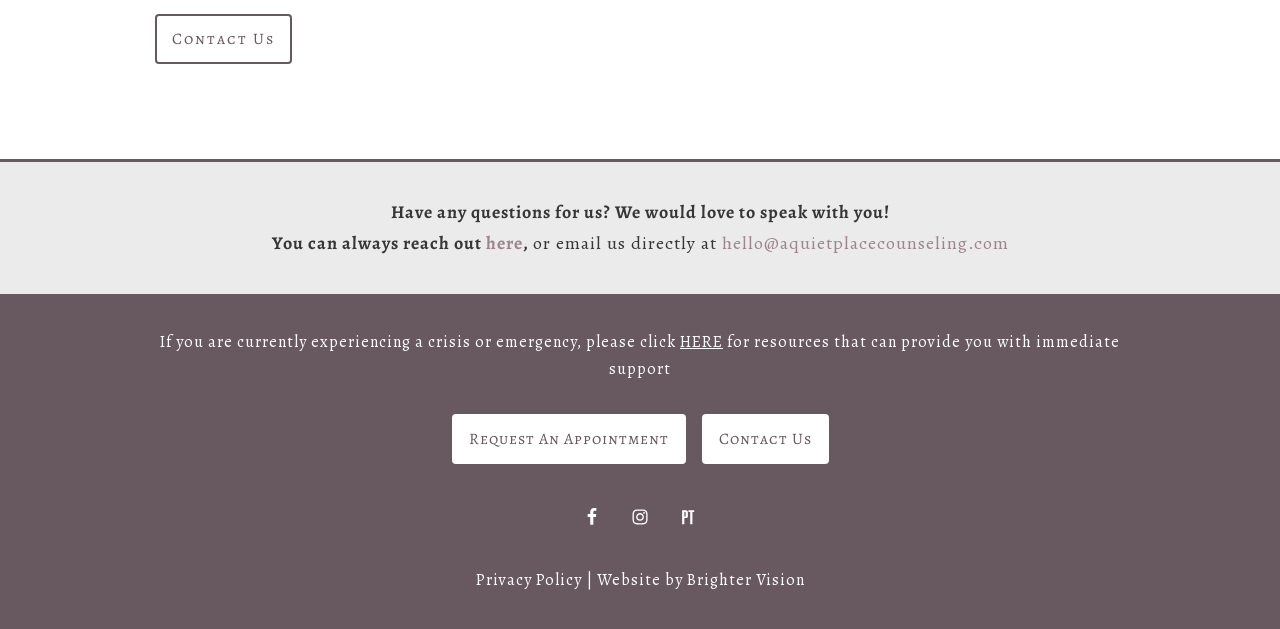Determine the bounding box coordinates for the clickable element to execute this instruction: "Email us directly". Provide the coordinates as four float numbers between 0 and 1, i.e., [left, top, right, bottom].

[0.564, 0.366, 0.788, 0.404]